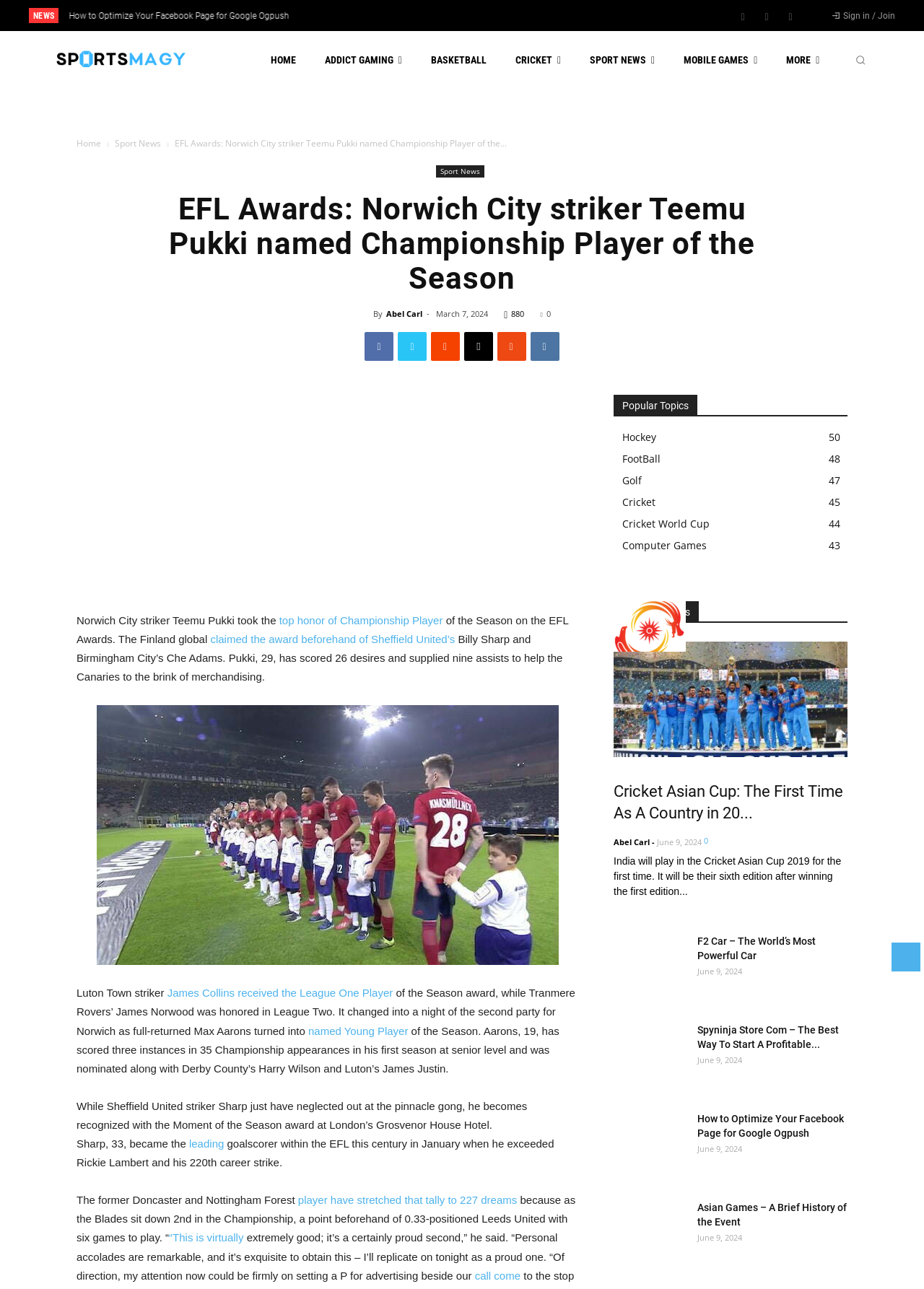What is the name of the award won by James Collins?
Give a one-word or short phrase answer based on the image.

League One Player of the Season